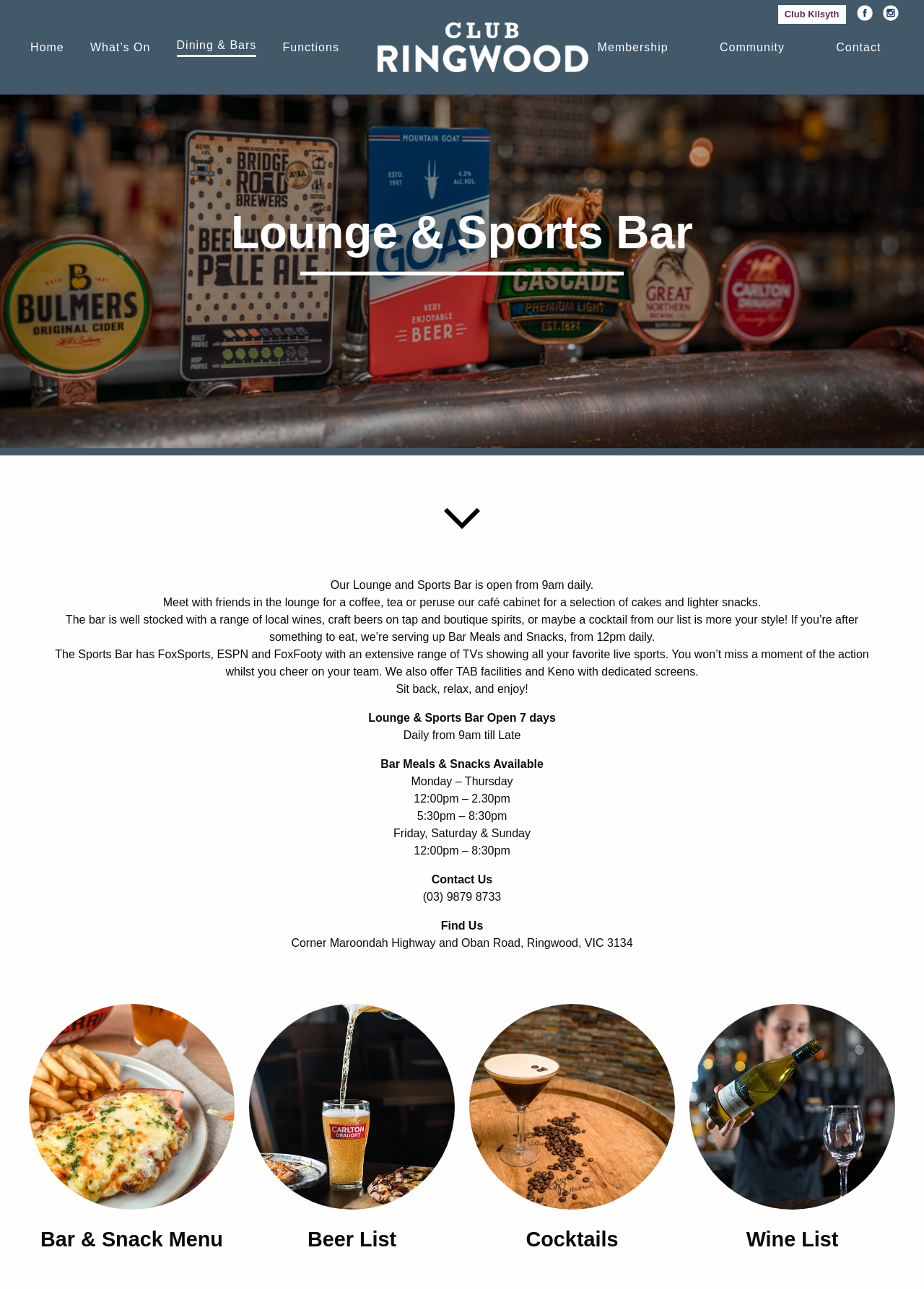Locate the bounding box coordinates of the area where you should click to accomplish the instruction: "View Bar & Snack Menu".

[0.031, 0.779, 0.254, 0.974]